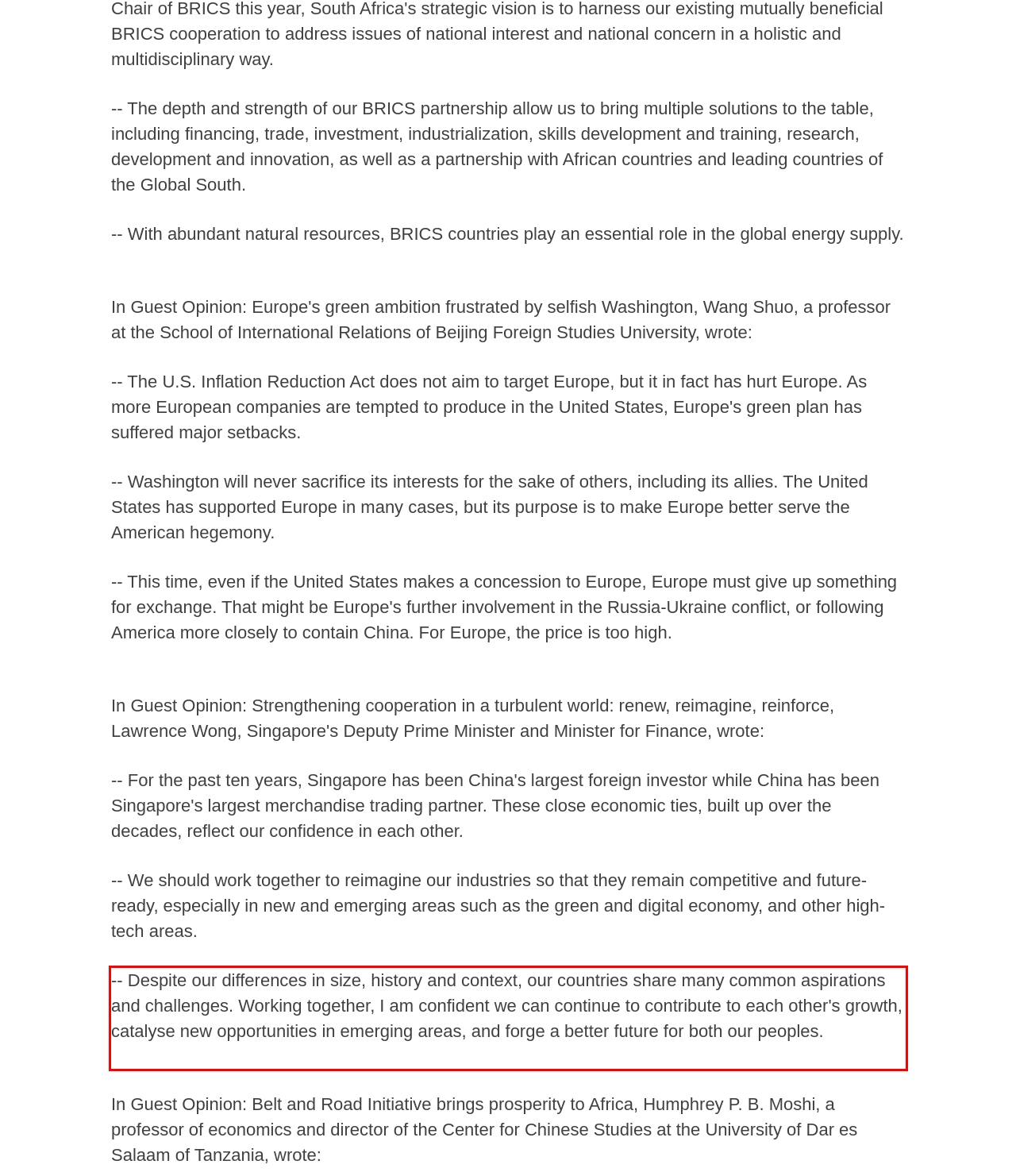You are looking at a screenshot of a webpage with a red rectangle bounding box. Use OCR to identify and extract the text content found inside this red bounding box.

-- Despite our differences in size, history and context, our countries share many common aspirations and challenges. Working together, I am confident we can continue to contribute to each other's growth, catalyse new opportunities in emerging areas, and forge a better future for both our peoples.